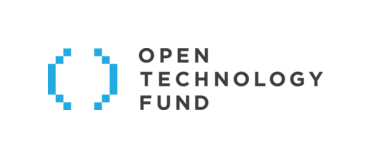Provide a thorough description of what you see in the image.

The image features the logo of the **Open Technology Fund**, which is designed with a minimalist aesthetic. It includes a pair of stylized brackets in blue on either side, framing the text in bold, dark gray letters. The organization is dedicated to supporting open technology projects that advance global internet freedom and digital rights. This branding reflects their mission to promote transparency and accessibility in technology.